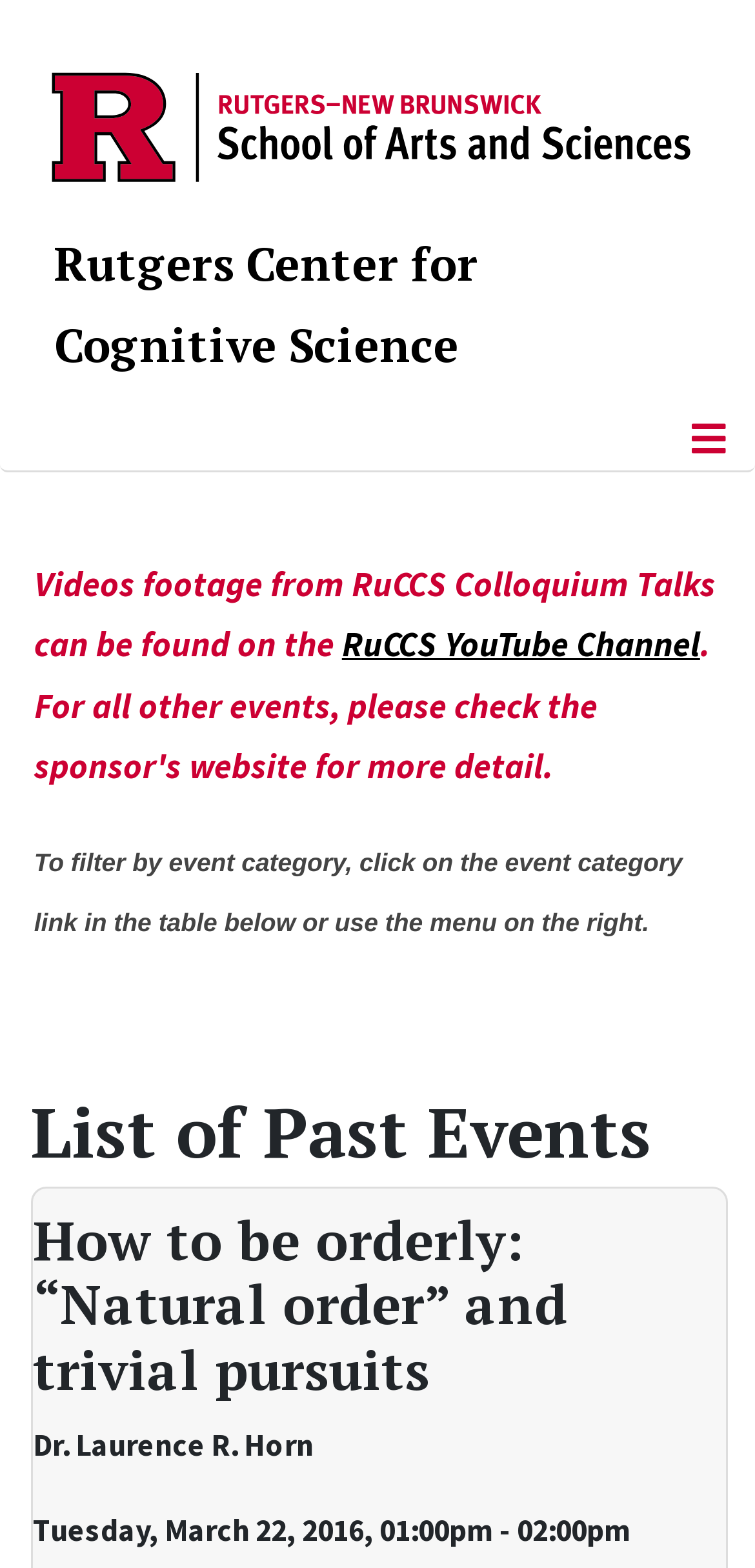With reference to the image, please provide a detailed answer to the following question: What is the name of the speaker for the event 'How to be orderly: “Natural order” and trivial pursuits'?

I found the answer by looking at the StaticText element with the text 'Dr. Laurence R. Horn' which is located at [0.044, 0.909, 0.415, 0.934]. This text is likely to be the name of the speaker for the event.